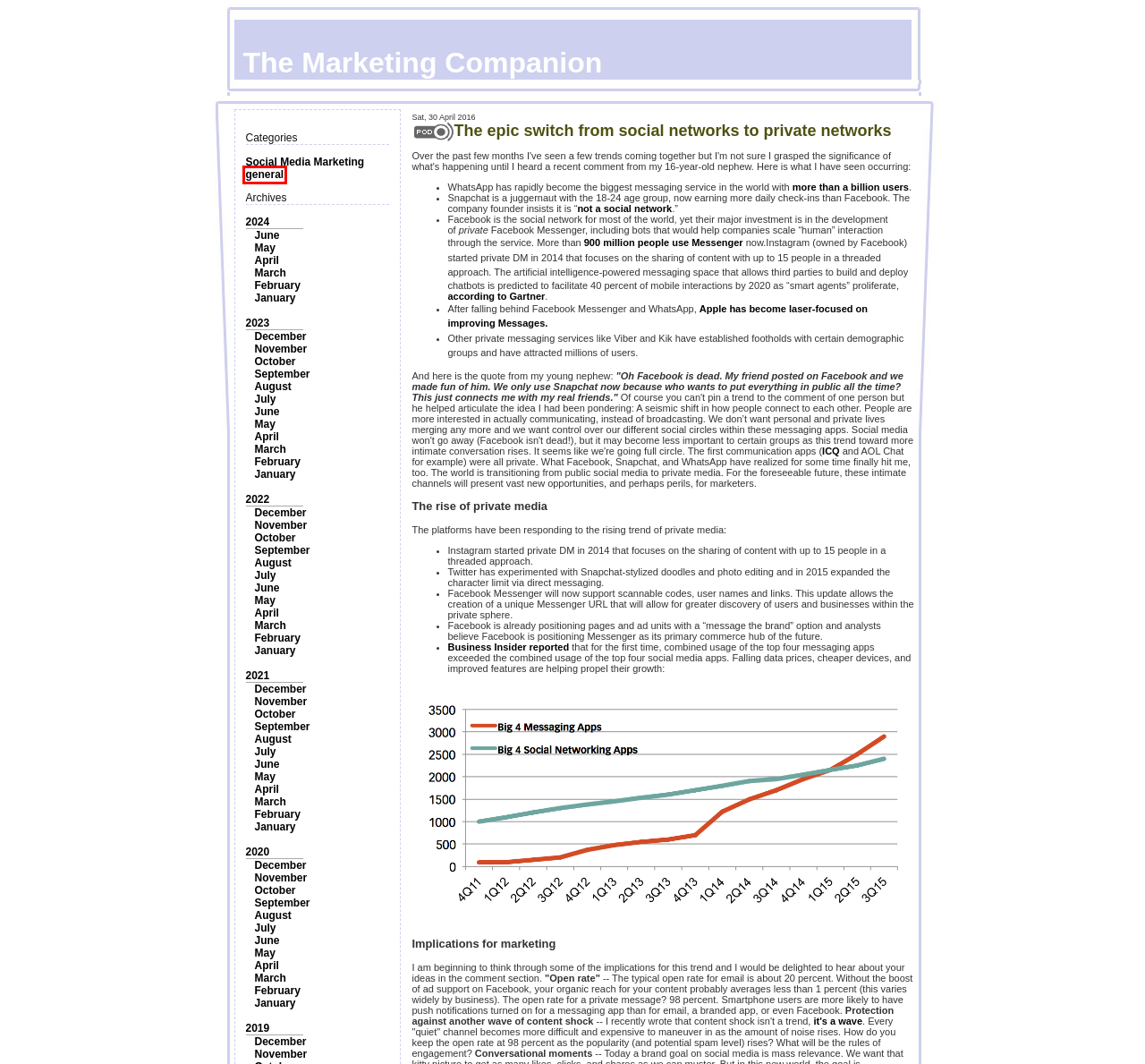You are given a webpage screenshot where a red bounding box highlights an element. Determine the most fitting webpage description for the new page that loads after clicking the element within the red bounding box. Here are the candidates:
A. The Marketing Companion
B. BuzzSumo | Media Mentions In Minutes. Content Ideas For Days.
C. Four ways Facebook Instant Articles will dramatically impact marketing
D. Facebook Messenger Statistics, User Count and Facts for 2024
E. Timeless & Timely — Scott Monty | Timeless Leadership
F. Yahoo
G. The Marketing Companion (Social Media Marketing)
H. The Marketing Companion (general)

H